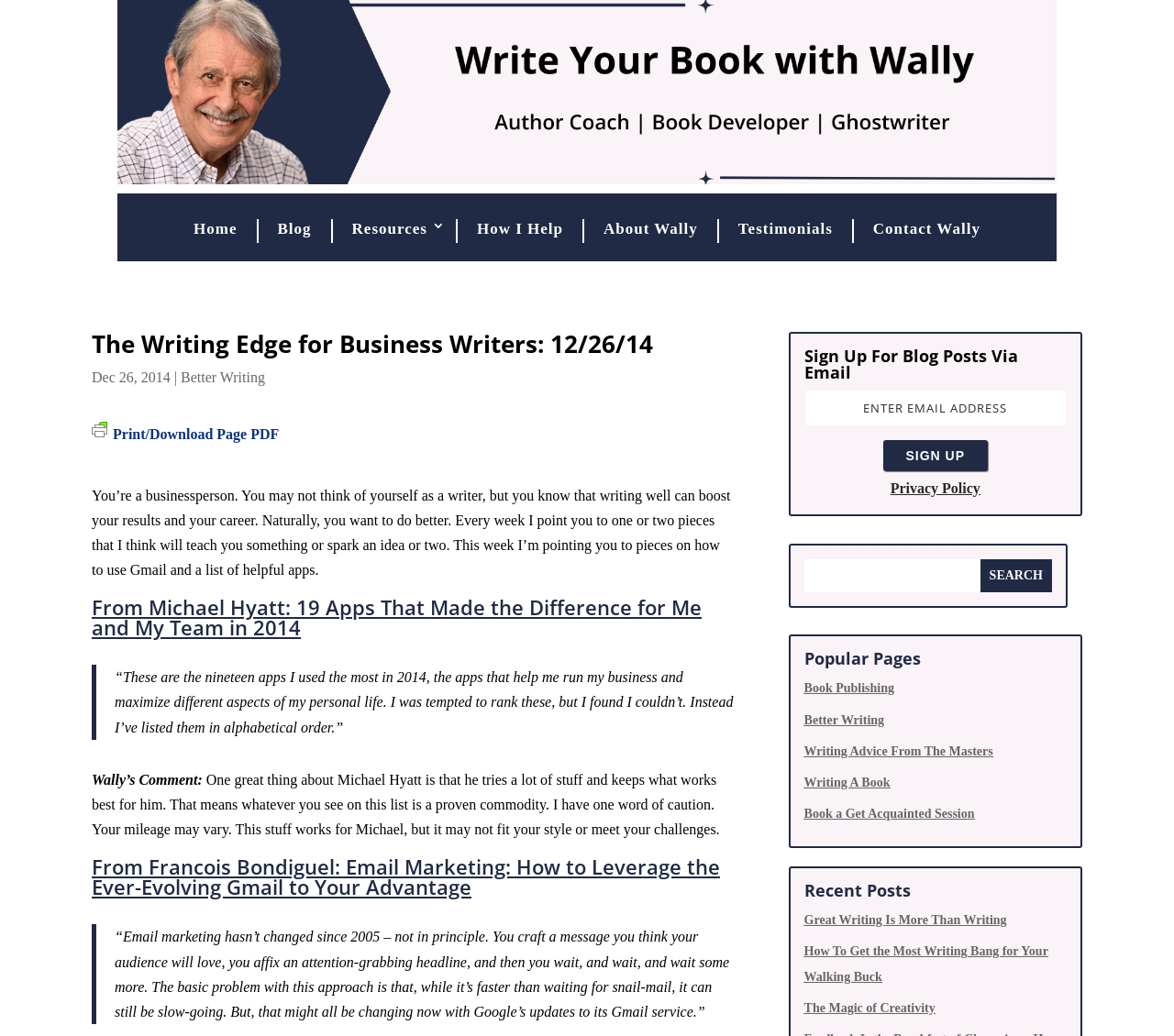Find the bounding box coordinates for the area that must be clicked to perform this action: "Search for a topic".

[0.685, 0.54, 0.835, 0.571]